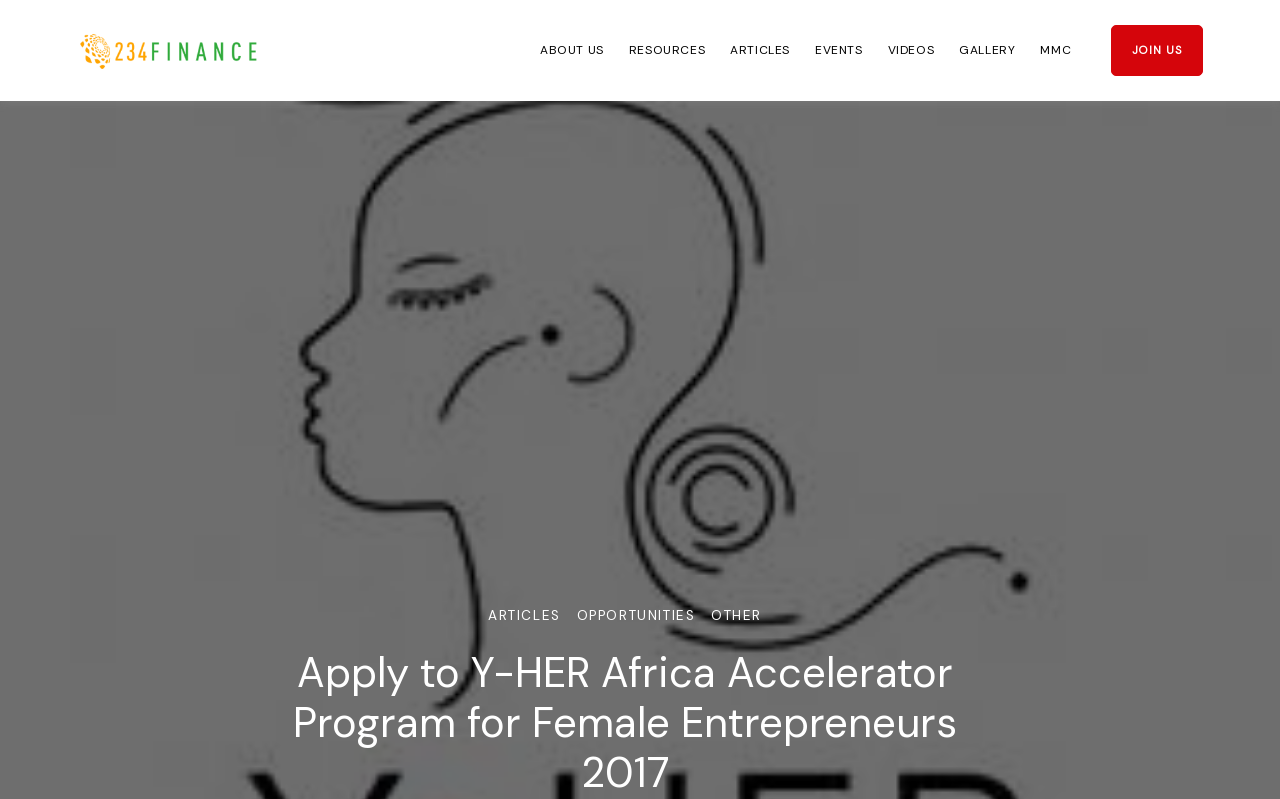Identify the bounding box for the UI element described as: "Join Us". The coordinates should be four float numbers between 0 and 1, i.e., [left, top, right, bottom].

[0.868, 0.031, 0.94, 0.095]